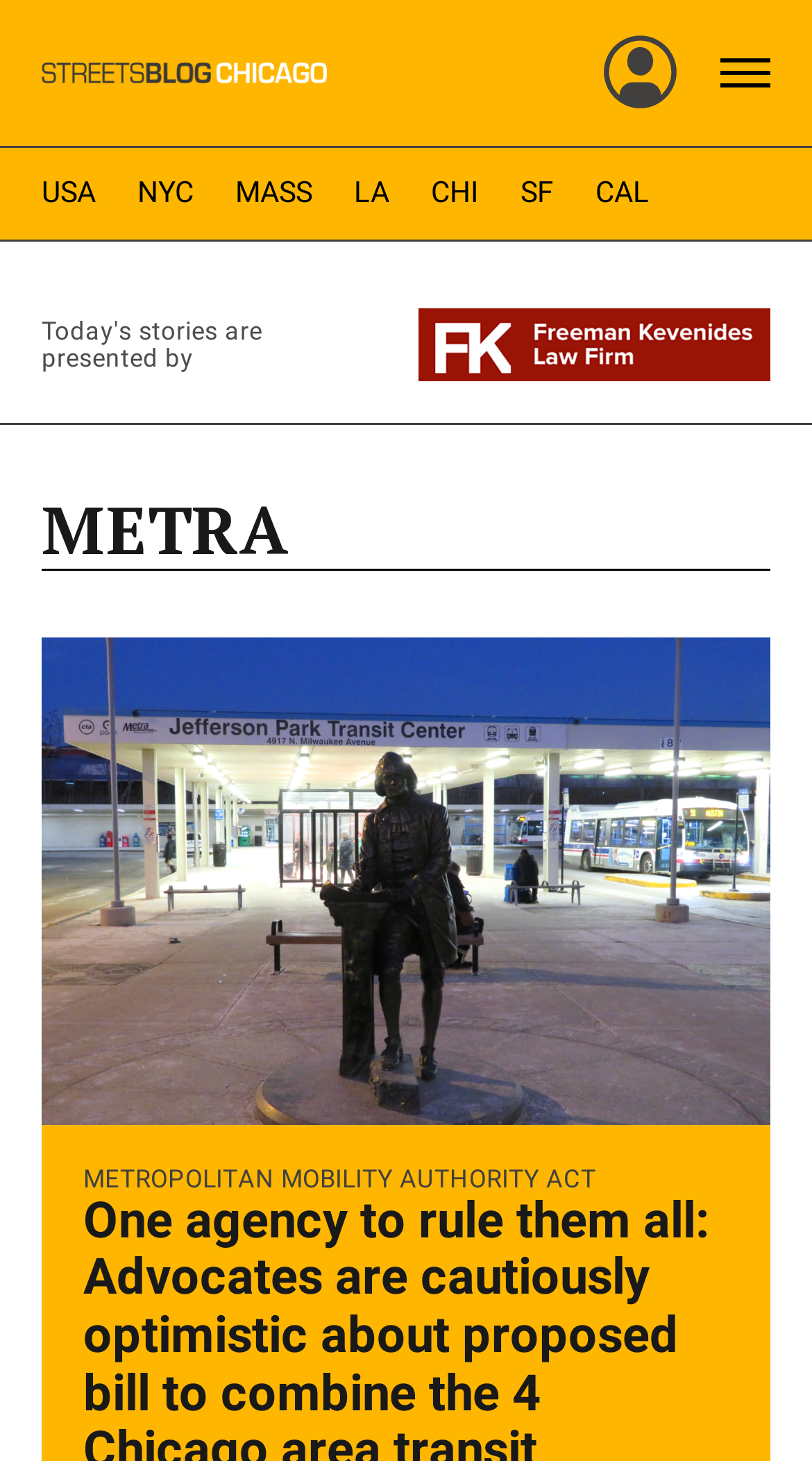Using the description "Today's stories are presented by", predict the bounding box of the relevant HTML element.

[0.051, 0.211, 0.949, 0.273]